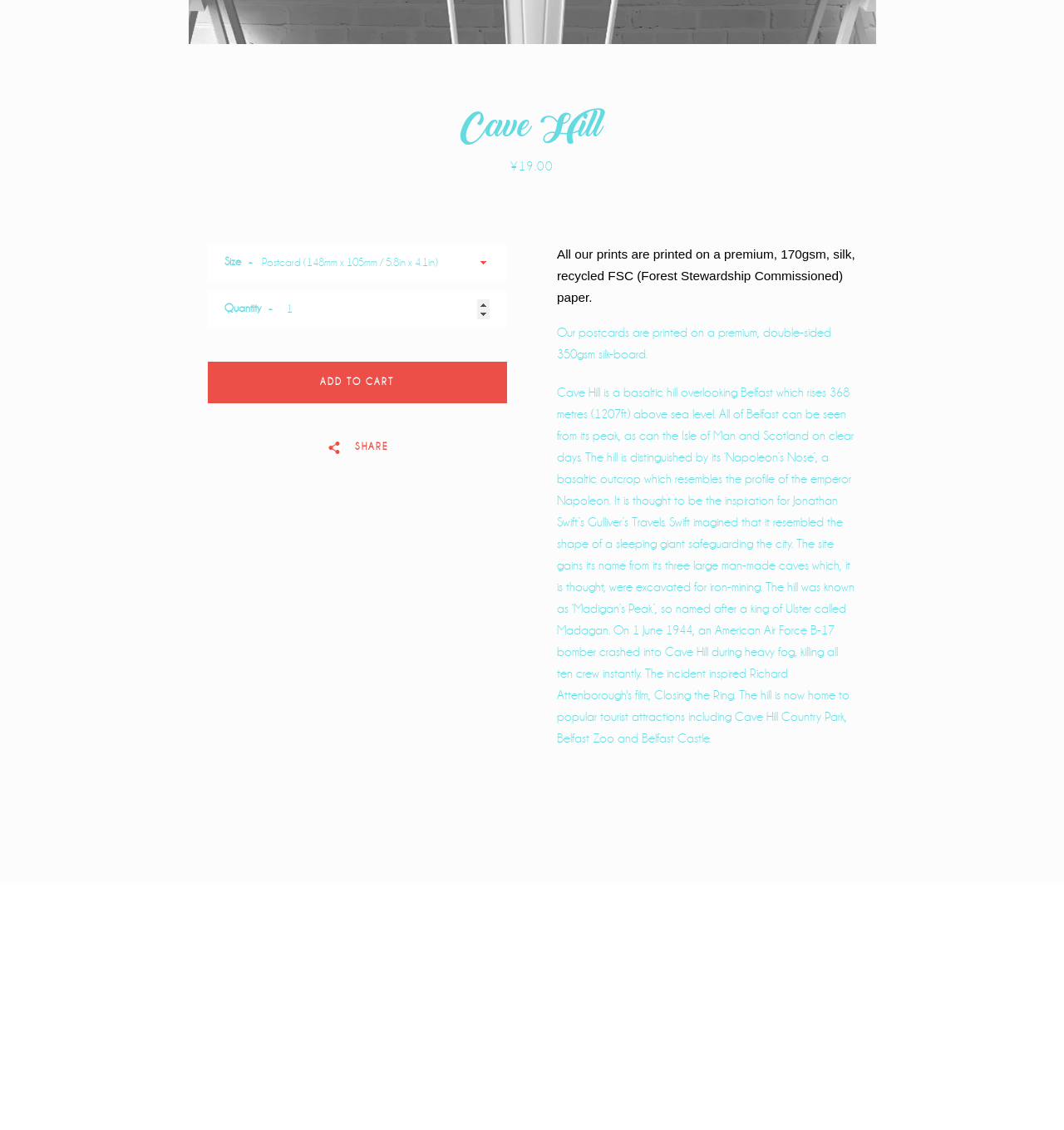Identify the bounding box coordinates for the UI element described as follows: Search. Use the format (top-left x, top-left y, bottom-right x, bottom-right y) and ensure all values are floating point numbers between 0 and 1.

[0.141, 0.288, 0.175, 0.298]